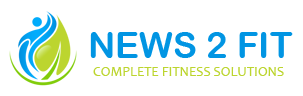Using a single word or phrase, answer the following question: 
What is the mission of the brand according to the tagline?

To offer complete fitness solutions